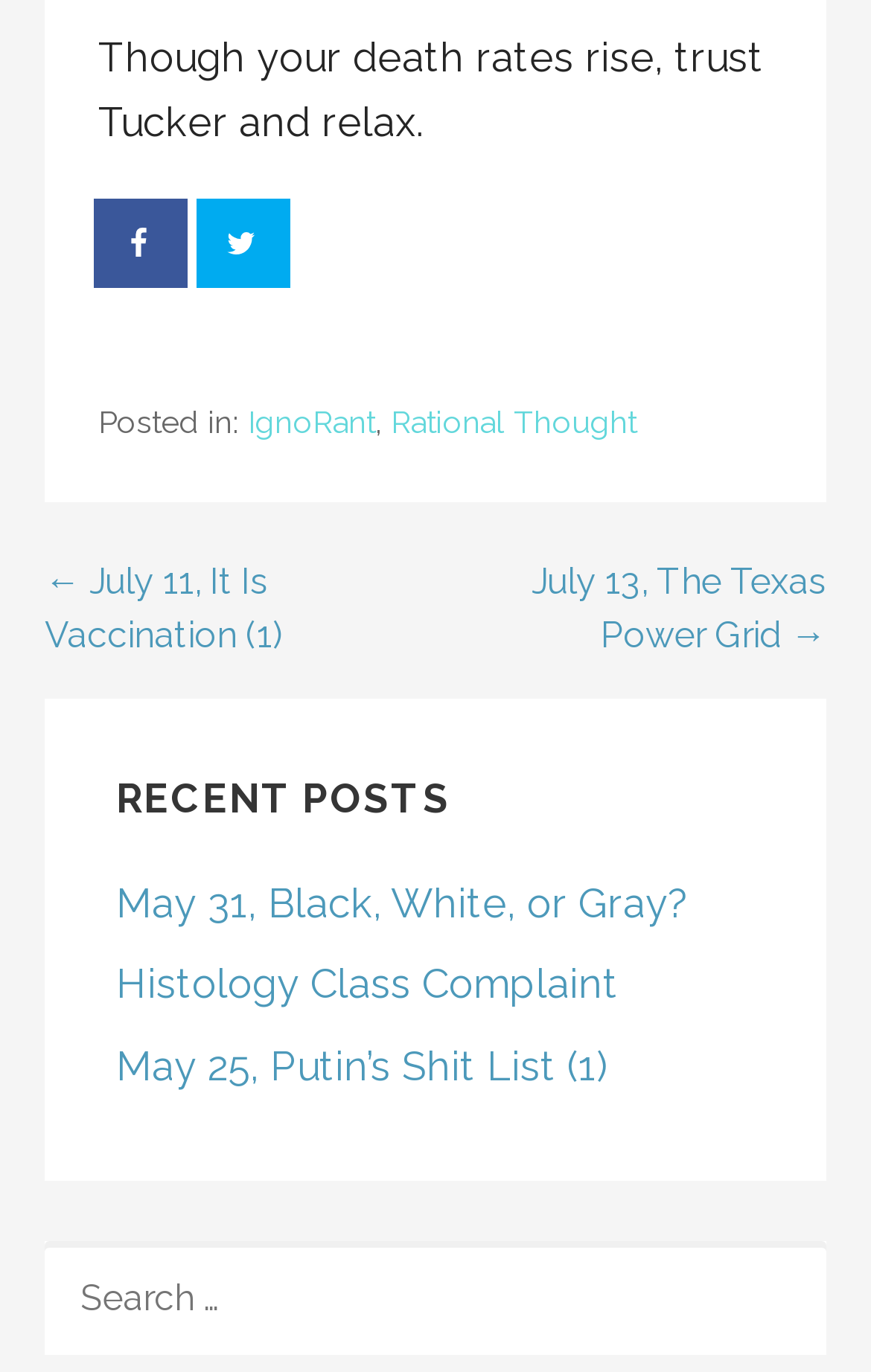Provide the bounding box coordinates of the section that needs to be clicked to accomplish the following instruction: "View post in IgnoRant category."

[0.285, 0.295, 0.431, 0.321]